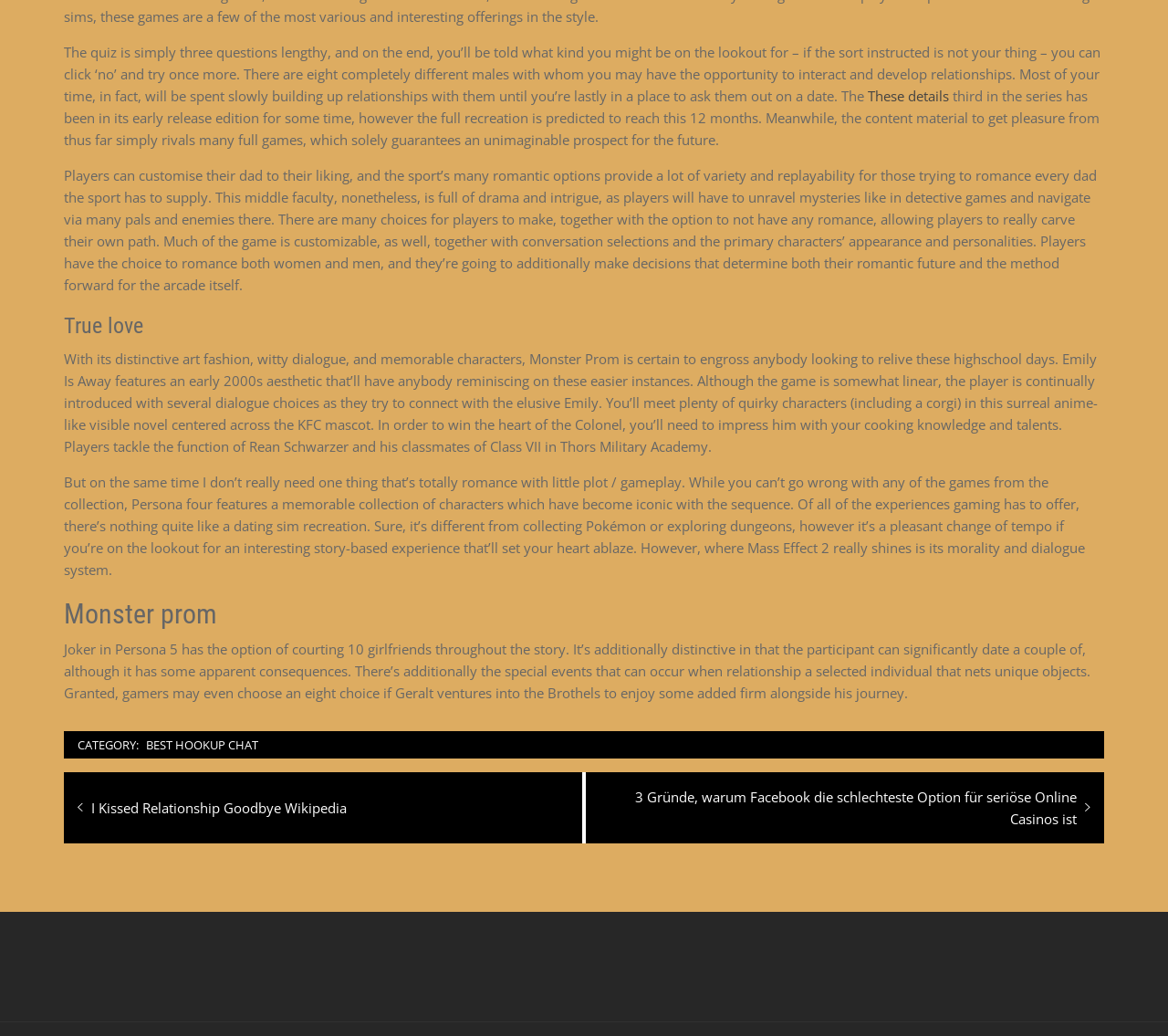What is the theme of the games mentioned? Using the information from the screenshot, answer with a single word or phrase.

Dating sim